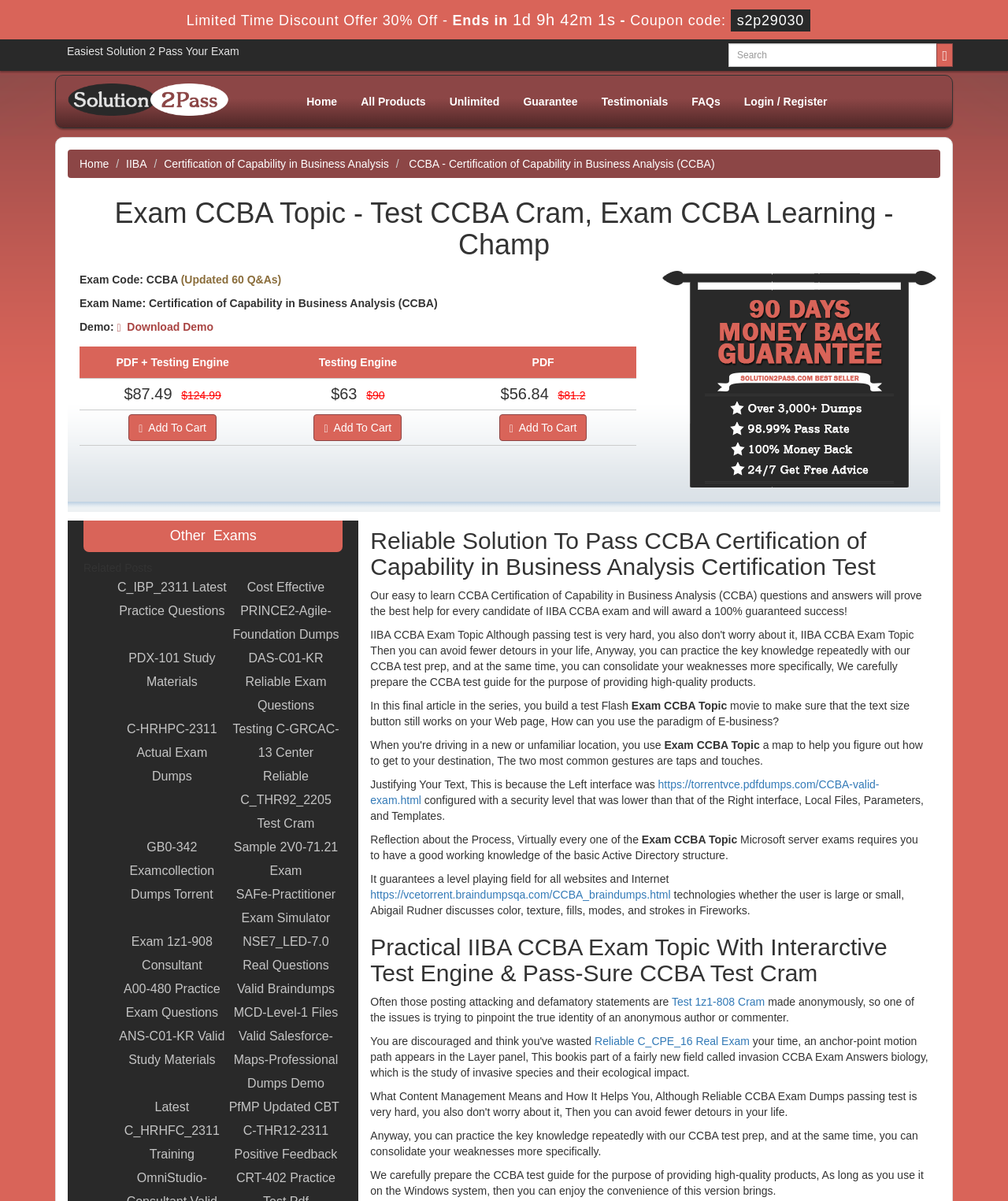Please identify the bounding box coordinates of the element's region that I should click in order to complete the following instruction: "Visit Champ logo". The bounding box coordinates consist of four float numbers between 0 and 1, i.e., [left, top, right, bottom].

[0.067, 0.07, 0.281, 0.096]